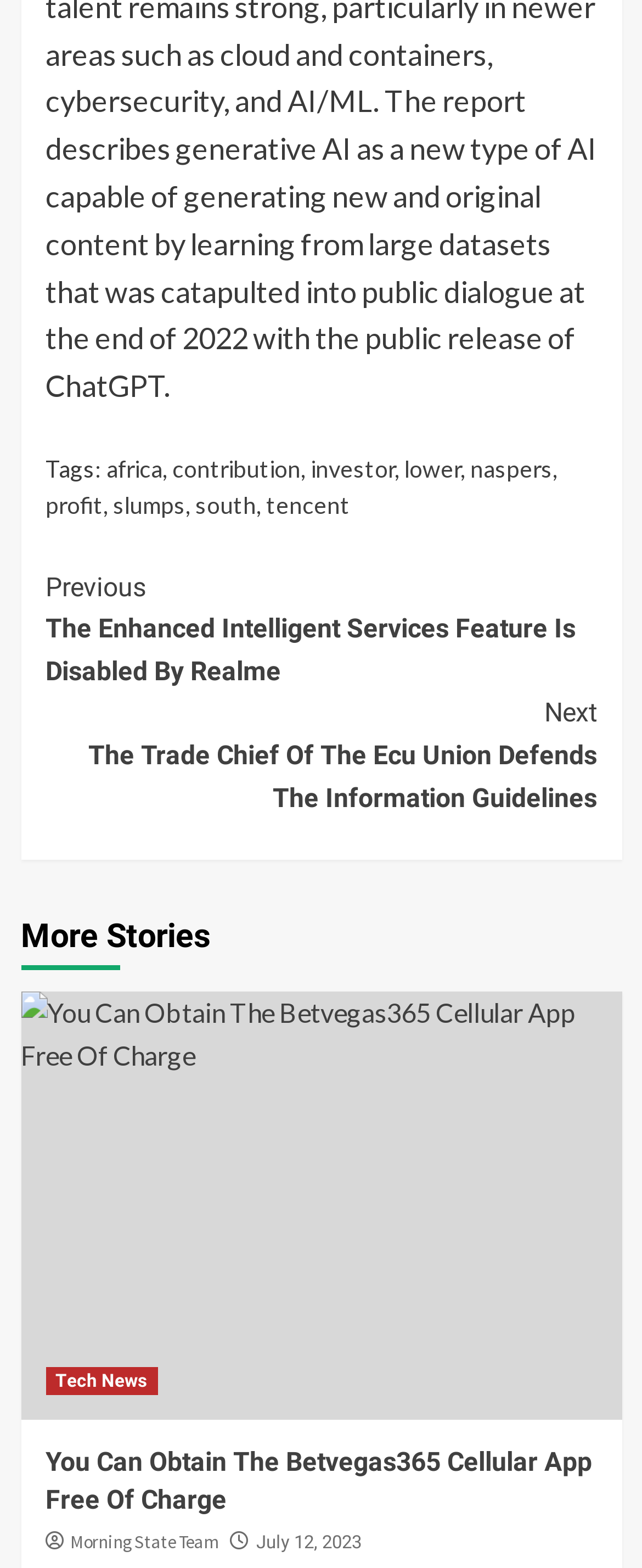Please find the bounding box for the following UI element description. Provide the coordinates in (top-left x, top-left y, bottom-right x, bottom-right y) format, with values between 0 and 1: investor

[0.483, 0.29, 0.614, 0.308]